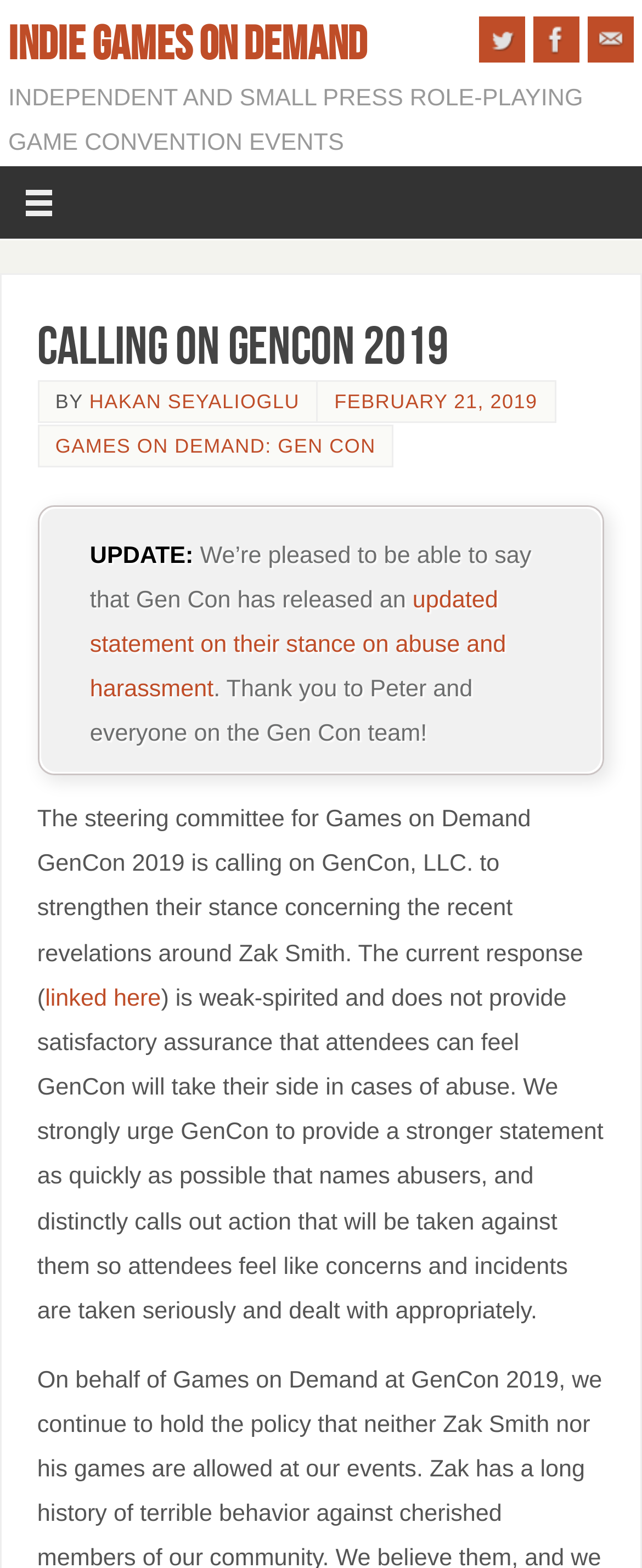What is the purpose of the steering committee's call to GenCon?
Please respond to the question with a detailed and thorough explanation.

The webpage states that 'The steering committee for Games on Demand GenCon 2019 is calling on GenCon, LLC. to strengthen their stance concerning the recent revelations around Zak Smith.' which implies that the purpose of the call is to urge GenCon to take a stronger stance on abuse and harassment.